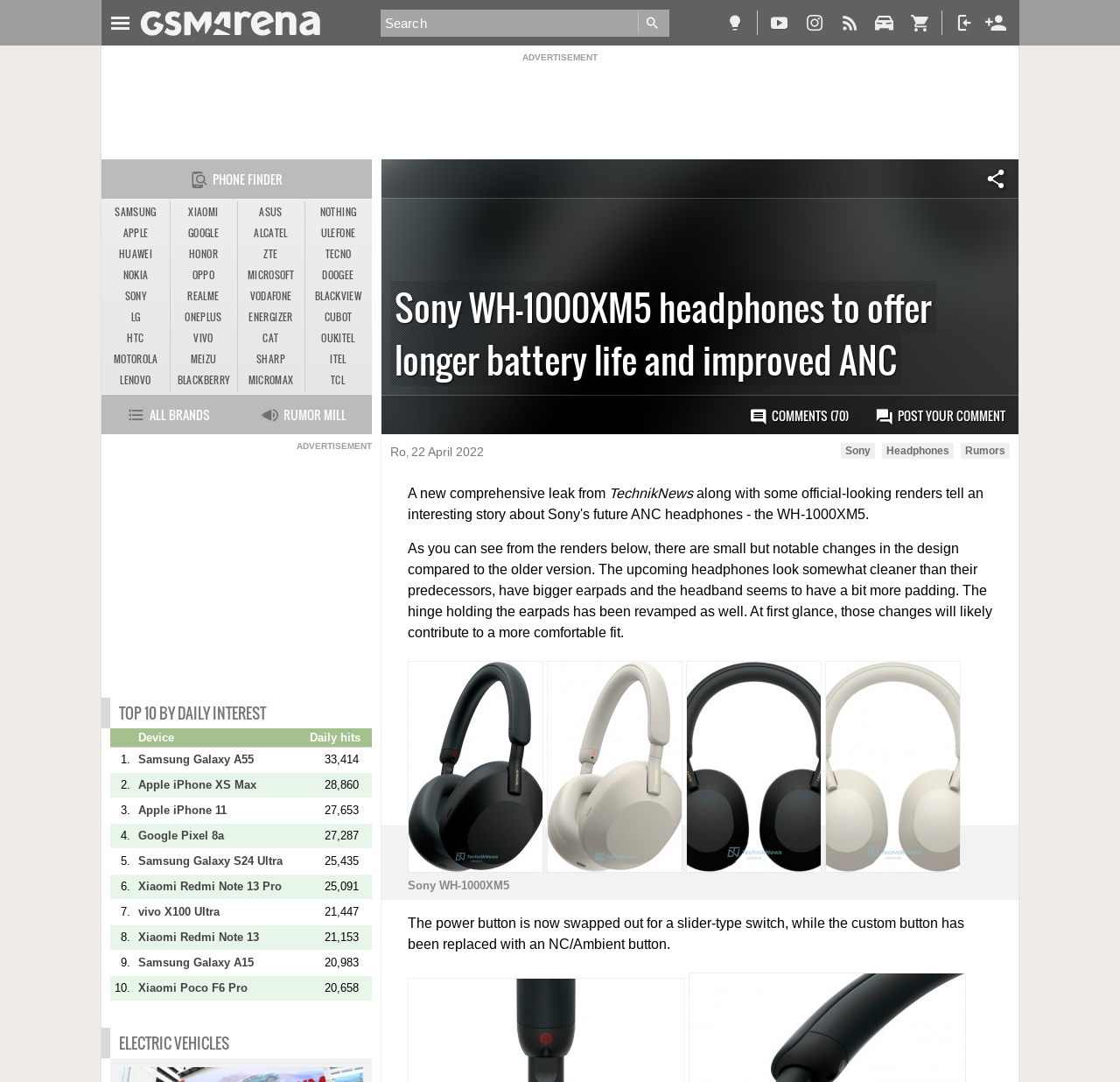Please find the bounding box coordinates of the section that needs to be clicked to achieve this instruction: "Click the 'Mentions légales' link".

None